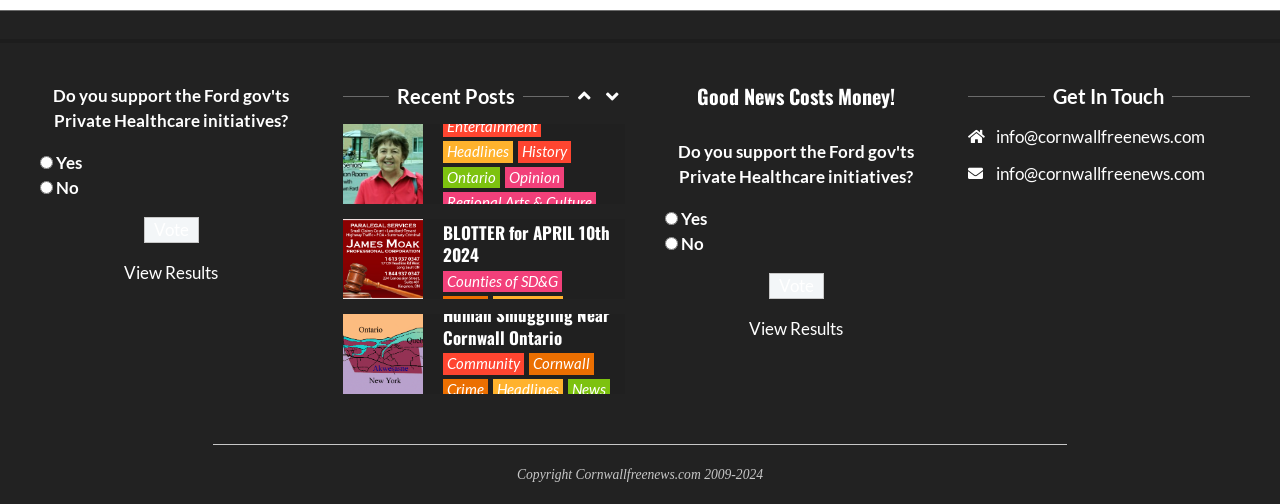Provide a brief response using a word or short phrase to this question:
What is the contact email address for Cornwall Free News?

info@cornwallfreenews.com